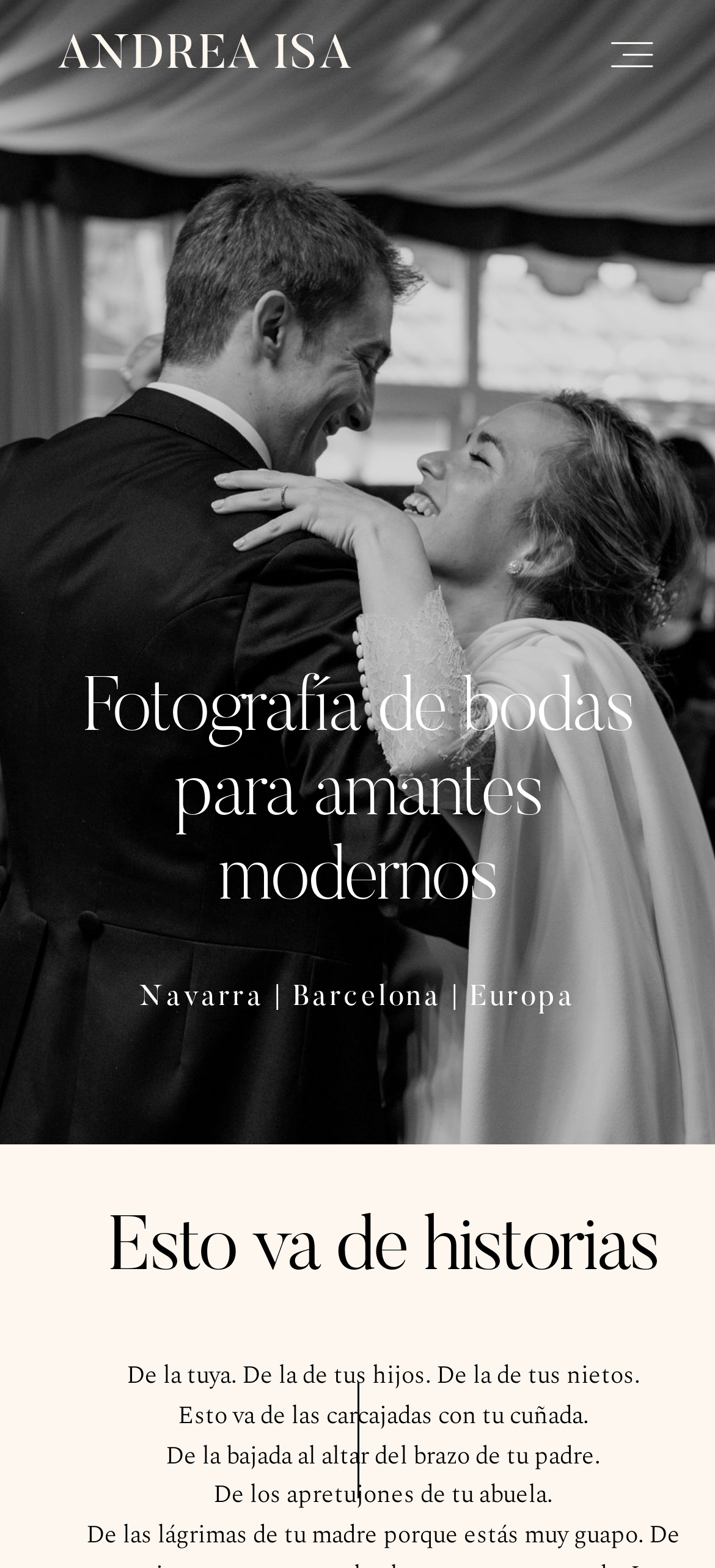Determine the bounding box coordinates for the region that must be clicked to execute the following instruction: "contact the photographer".

[0.365, 0.35, 0.635, 0.364]